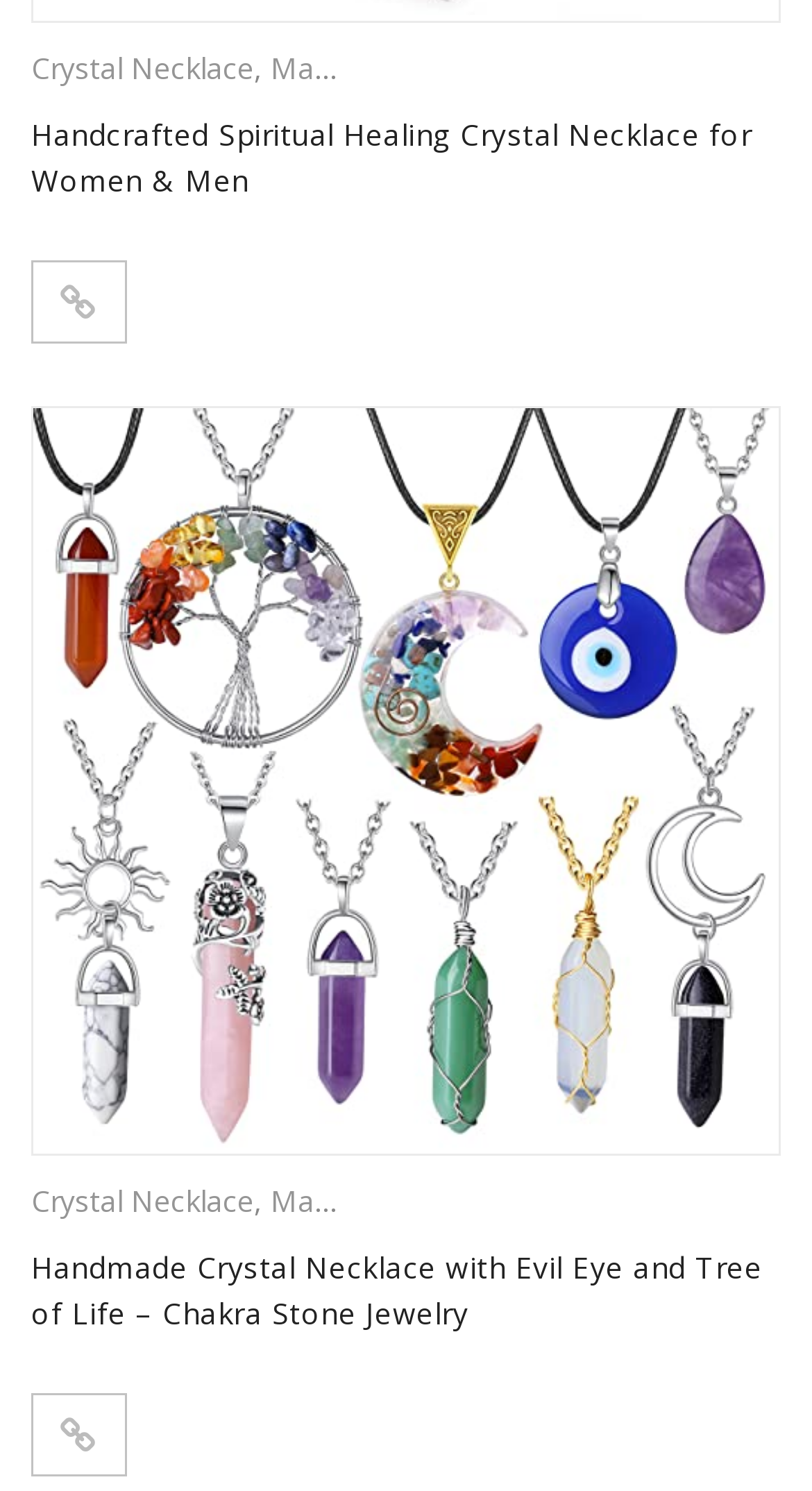How many products are displayed on this page?
Using the image as a reference, answer the question with a short word or phrase.

2